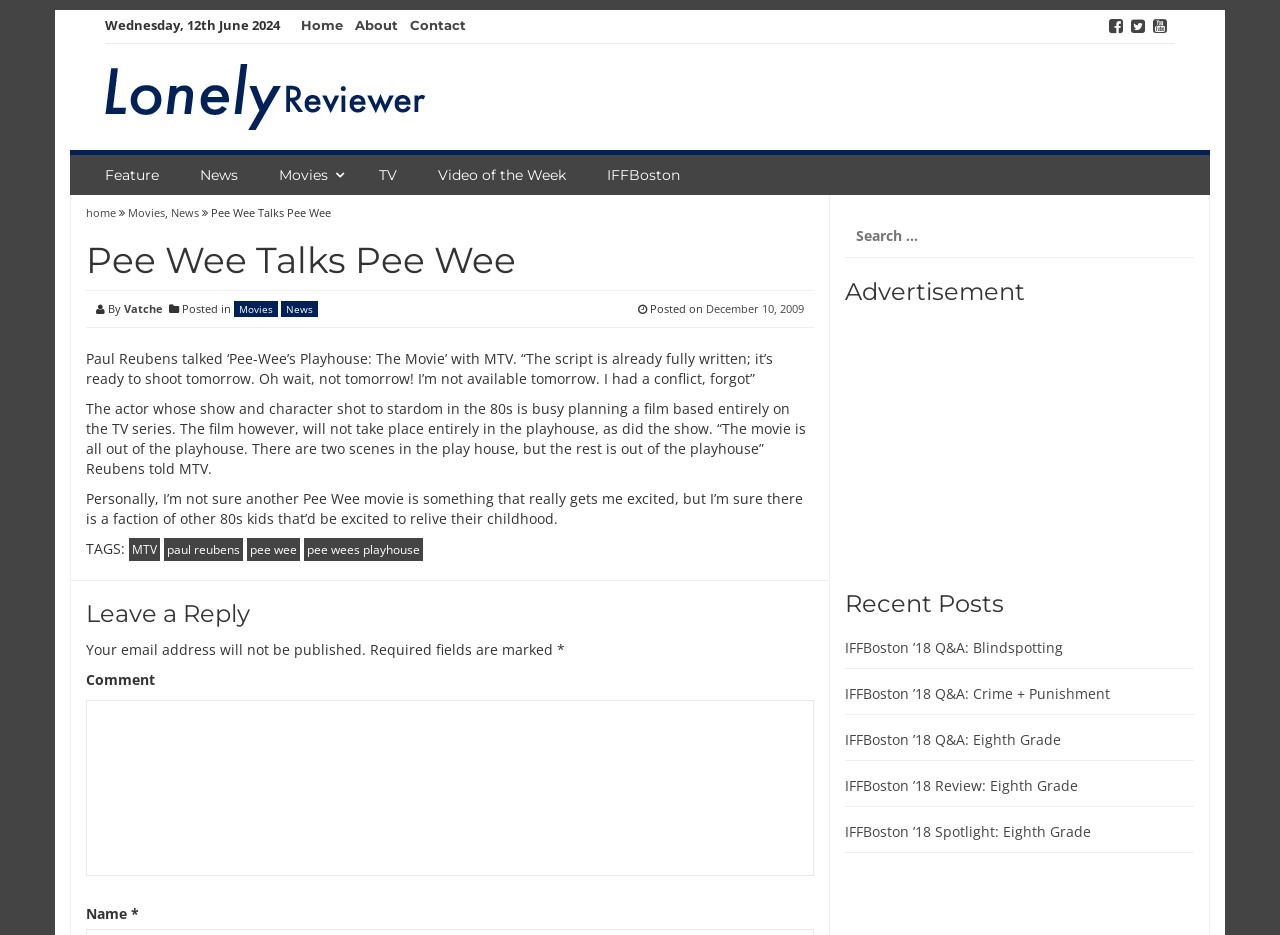Predict the bounding box of the UI element based on the description: "parent_node: Comment name="comment"". The coordinates should be four float numbers between 0 and 1, formatted as [left, top, right, bottom].

[0.067, 0.749, 0.636, 0.937]